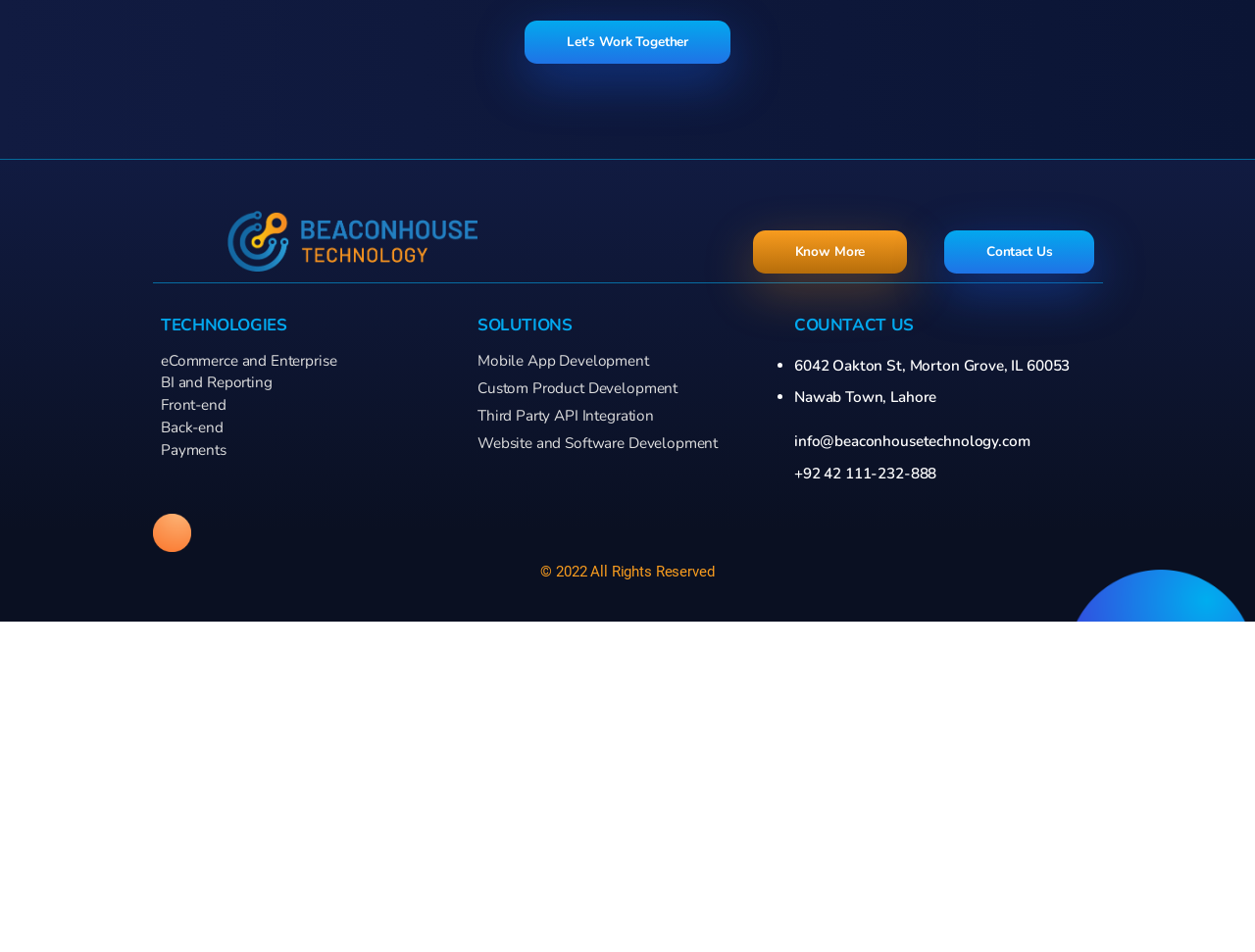Determine the bounding box coordinates for the clickable element required to fulfill the instruction: "Click the 'Know More' button". Provide the coordinates as four float numbers between 0 and 1, i.e., [left, top, right, bottom].

[0.706, 0.517, 0.85, 0.571]